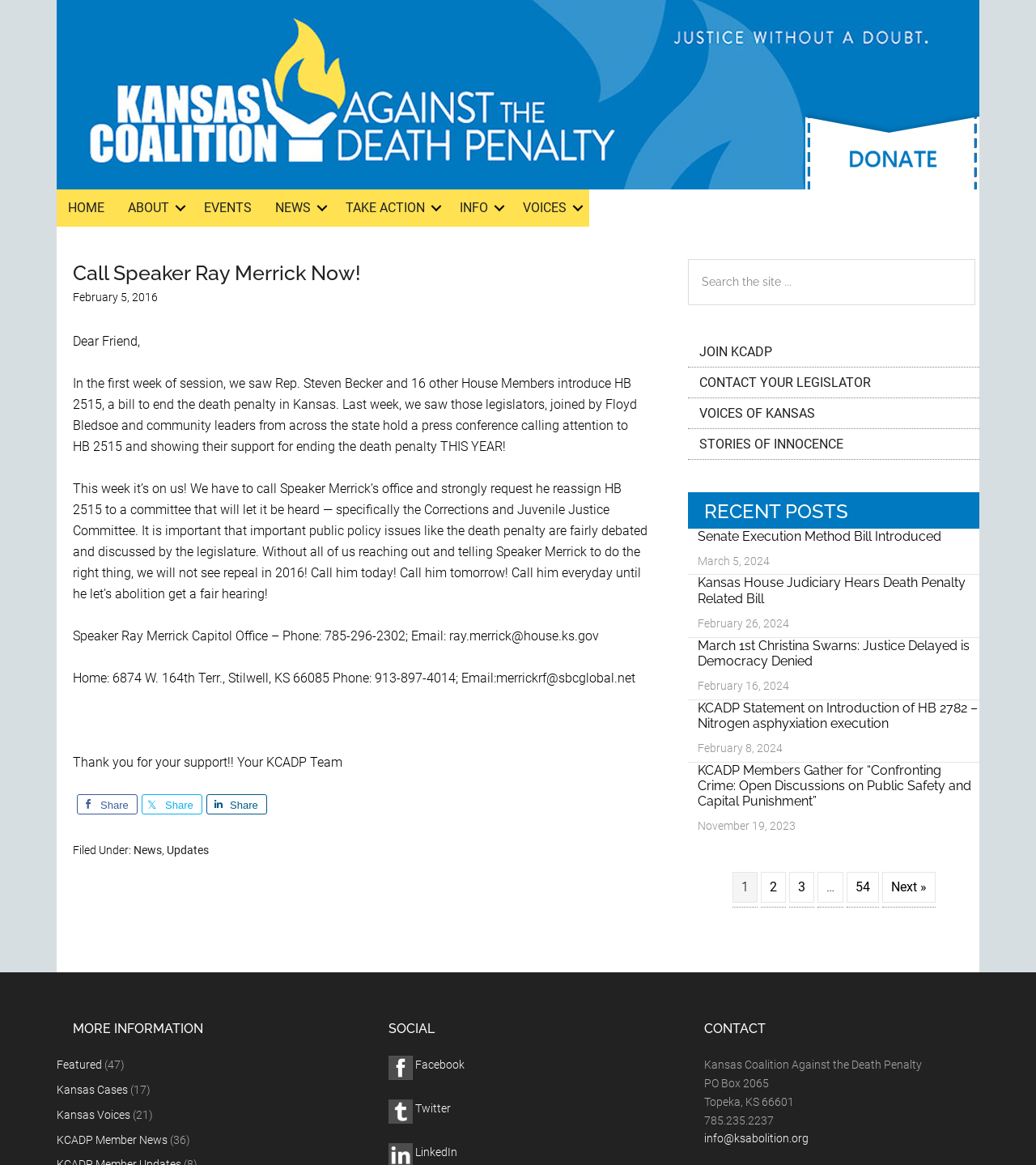What is the phone number of Speaker Ray Merrick's Capitol Office?
Look at the webpage screenshot and answer the question with a detailed explanation.

I found the phone number by looking at the article section of the webpage, where it mentions 'Speaker Ray Merrick Capitol Office – Phone: 785-296-2302; Email: ray.merrick@house.ks.gov'.